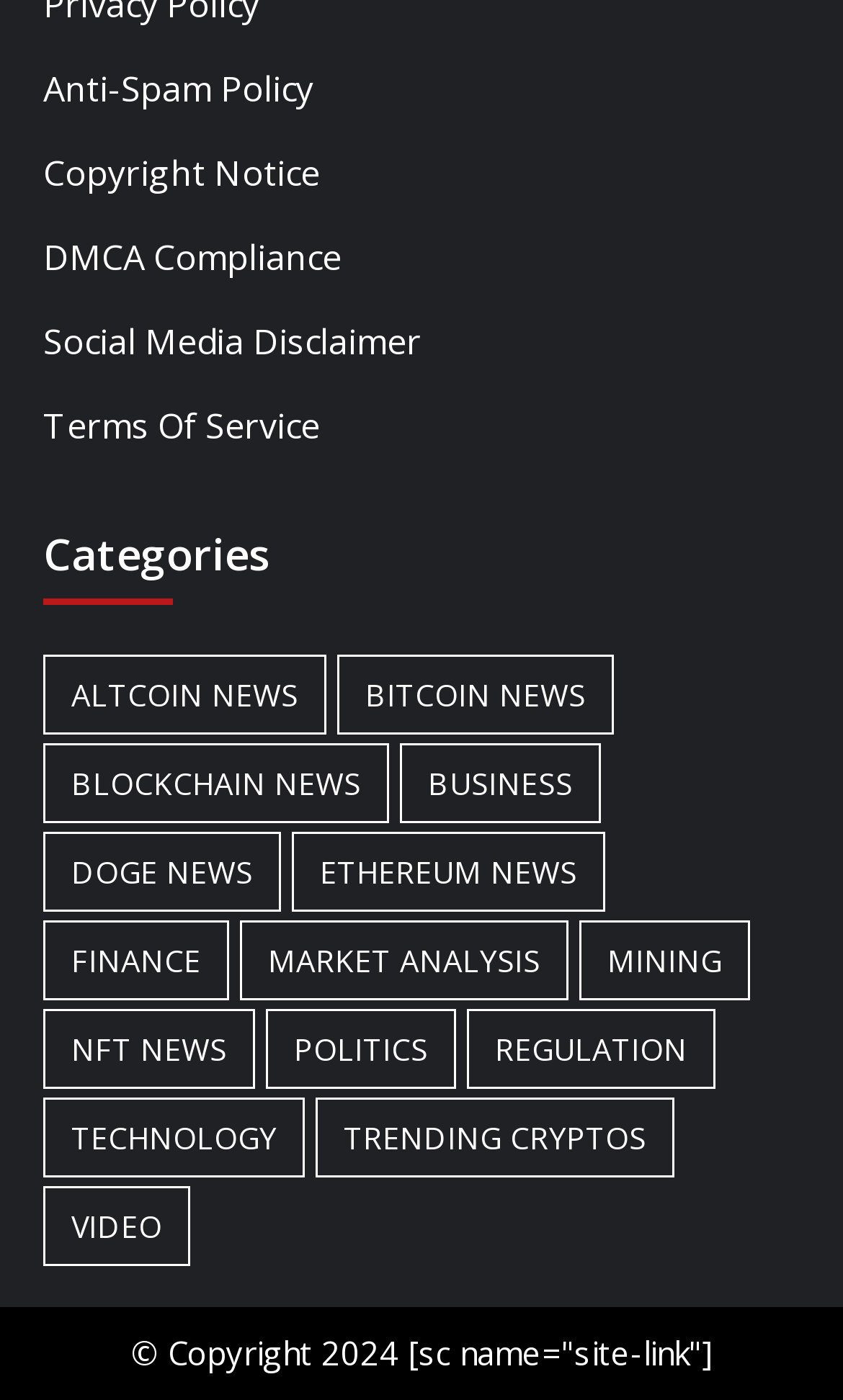Answer in one word or a short phrase: 
How many categories are available?

14